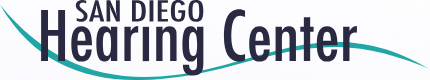What does the graphic element symbolize?
Please respond to the question thoroughly and include all relevant details.

The smooth, flowing graphic element in the logo is meant to convey the San Diego Hearing Center's commitment to innovative hearing solutions, implying that the center is dedicated to staying at the forefront of hearing health technology.